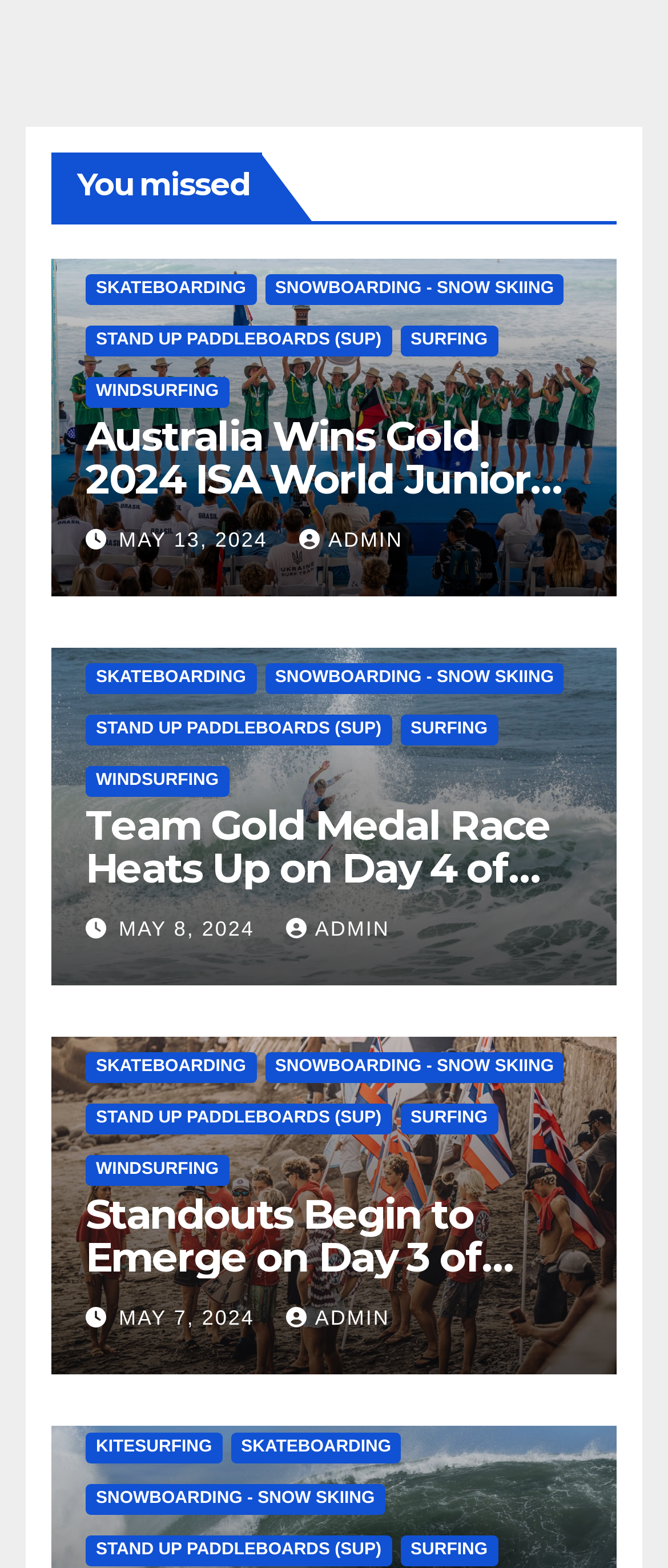Could you find the bounding box coordinates of the clickable area to complete this instruction: "Explore the 'KITESURFING' section"?

[0.649, 0.142, 0.853, 0.162]